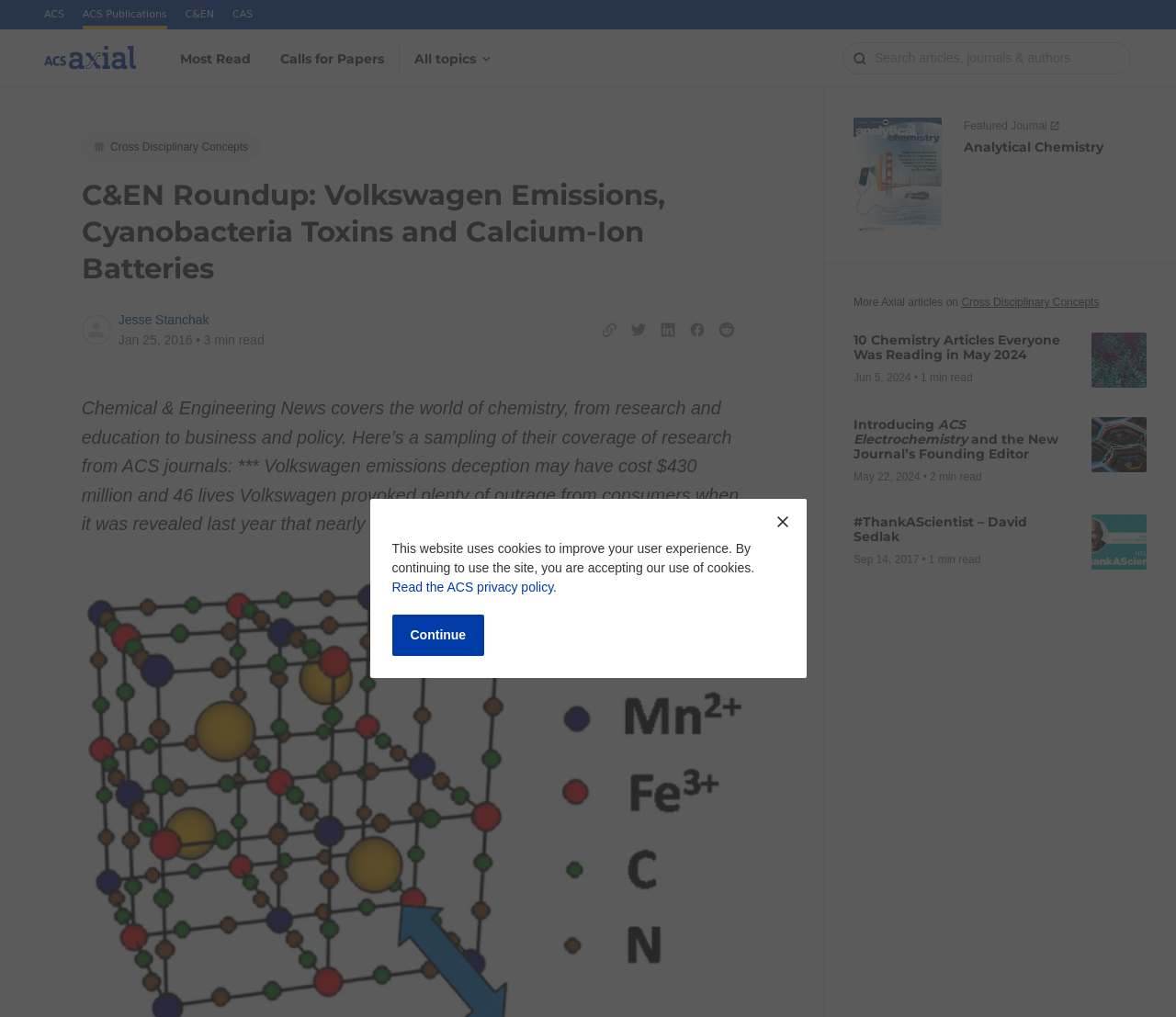Give a comprehensive overview of the webpage, including key elements.

This webpage is a blog post from the American Chemical Society (ACS) Publications Chemistry Blog, titled "C&EN Roundup: Volkswagen Emissions, Cyanobacteria Toxins and Calcium-Ion Batteries". The page has a header section with links to ACS, ACS Publications, C&EN, CAS, and a "Go to homepage" button, accompanied by a small image. Below the header, there is a search bar and a "Most Read" section with links to popular articles.

The main content of the page is divided into two columns. The left column features a large article with a heading, an image, and a brief summary of the article. The article discusses Volkswagen emissions deception and its consequences. Below this article, there are three smaller articles with images, headings, and brief summaries. These articles cover topics such as analytical chemistry, chemistry articles, and introducing a new journal.

The right column has a section with a heading "Featured Journal" and an image of the Analytical Chemistry journal cover. Below this section, there are three more articles with images, headings, and brief summaries. These articles cover topics such as chemistry articles, introducing a new journal, and thanking a scientist.

Throughout the page, there are various buttons and links to share the articles on social media platforms, as well as links to read more about the topics. The page also has a cookie policy notification at the top, with a "Continue" button to accept the policy.